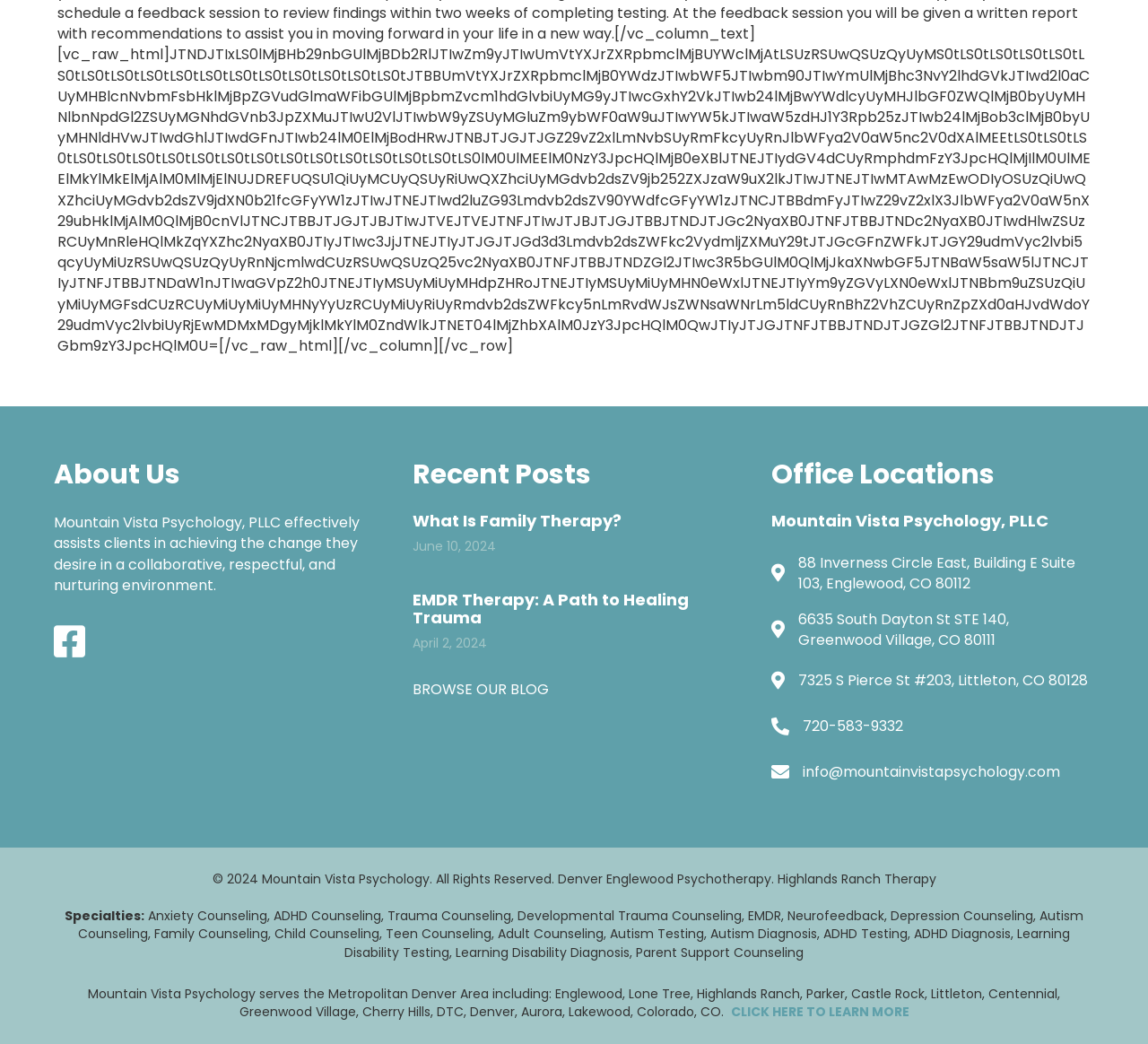Please answer the following question using a single word or phrase: 
What type of therapy is mentioned in the recent posts section?

Family Therapy and EMDR Therapy